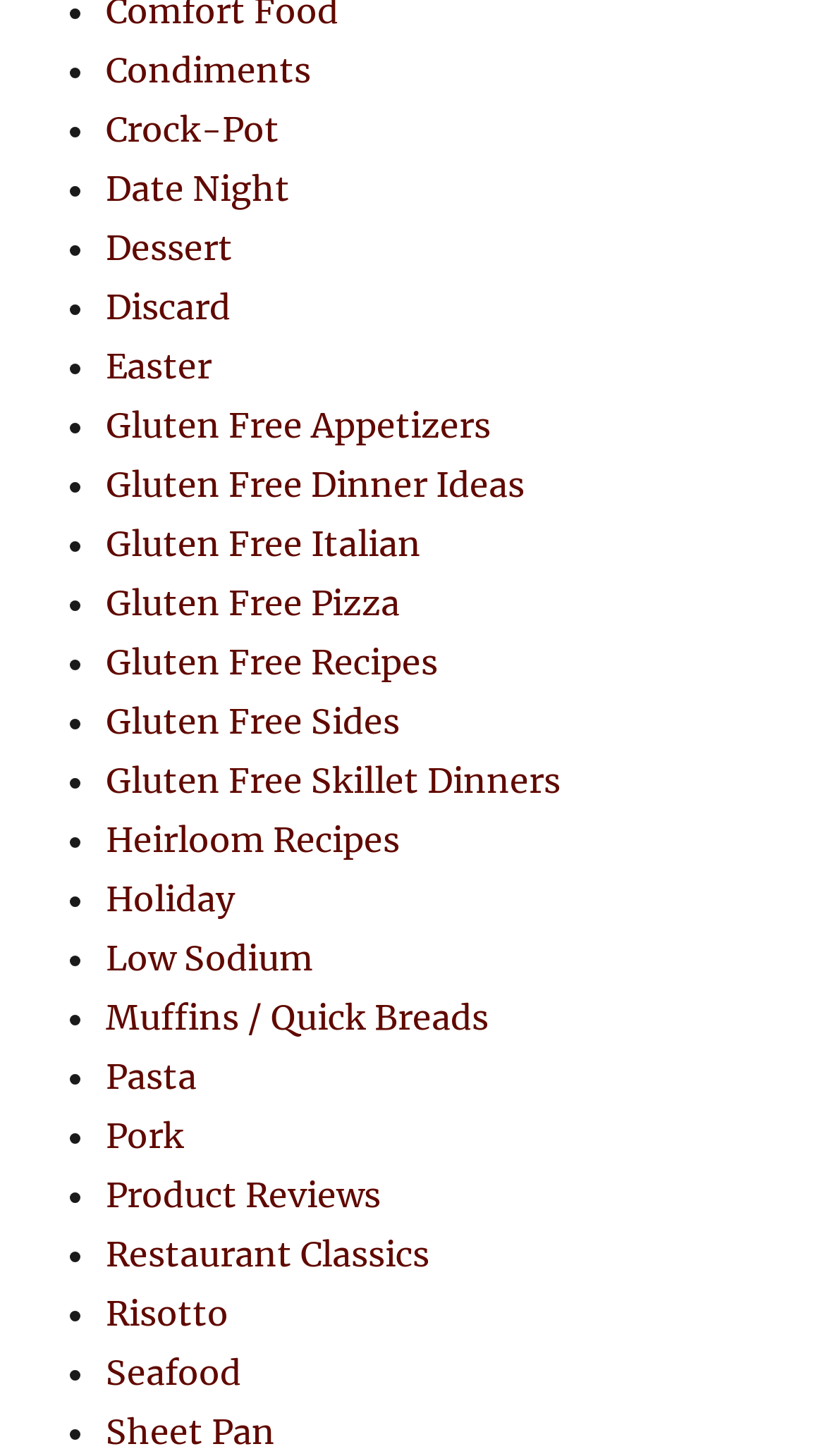Bounding box coordinates are given in the format (top-left x, top-left y, bottom-right x, bottom-right y). All values should be floating point numbers between 0 and 1. Provide the bounding box coordinate for the UI element described as: Heirloom Recipes

[0.128, 0.562, 0.485, 0.591]